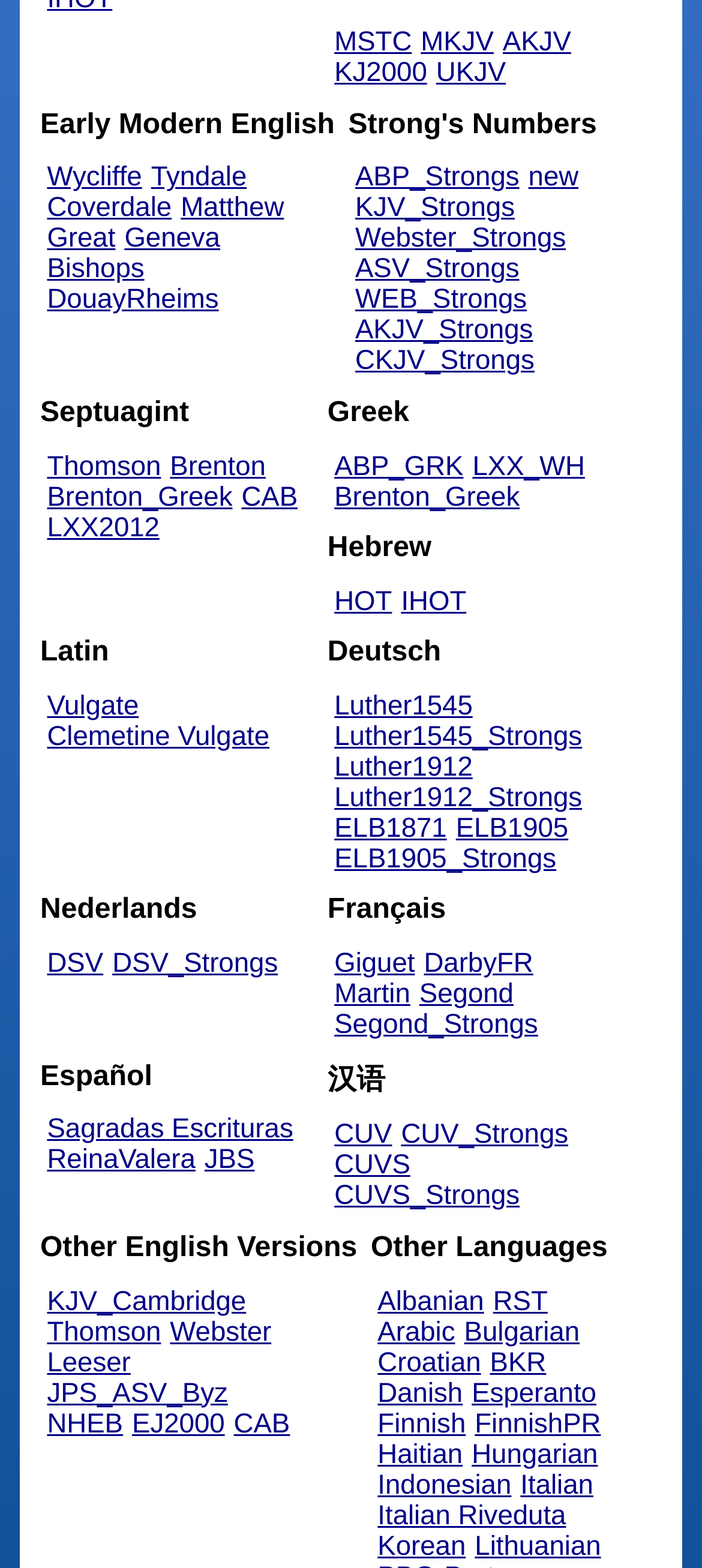How many Strong's Numbers links are there?
Using the picture, provide a one-word or short phrase answer.

9